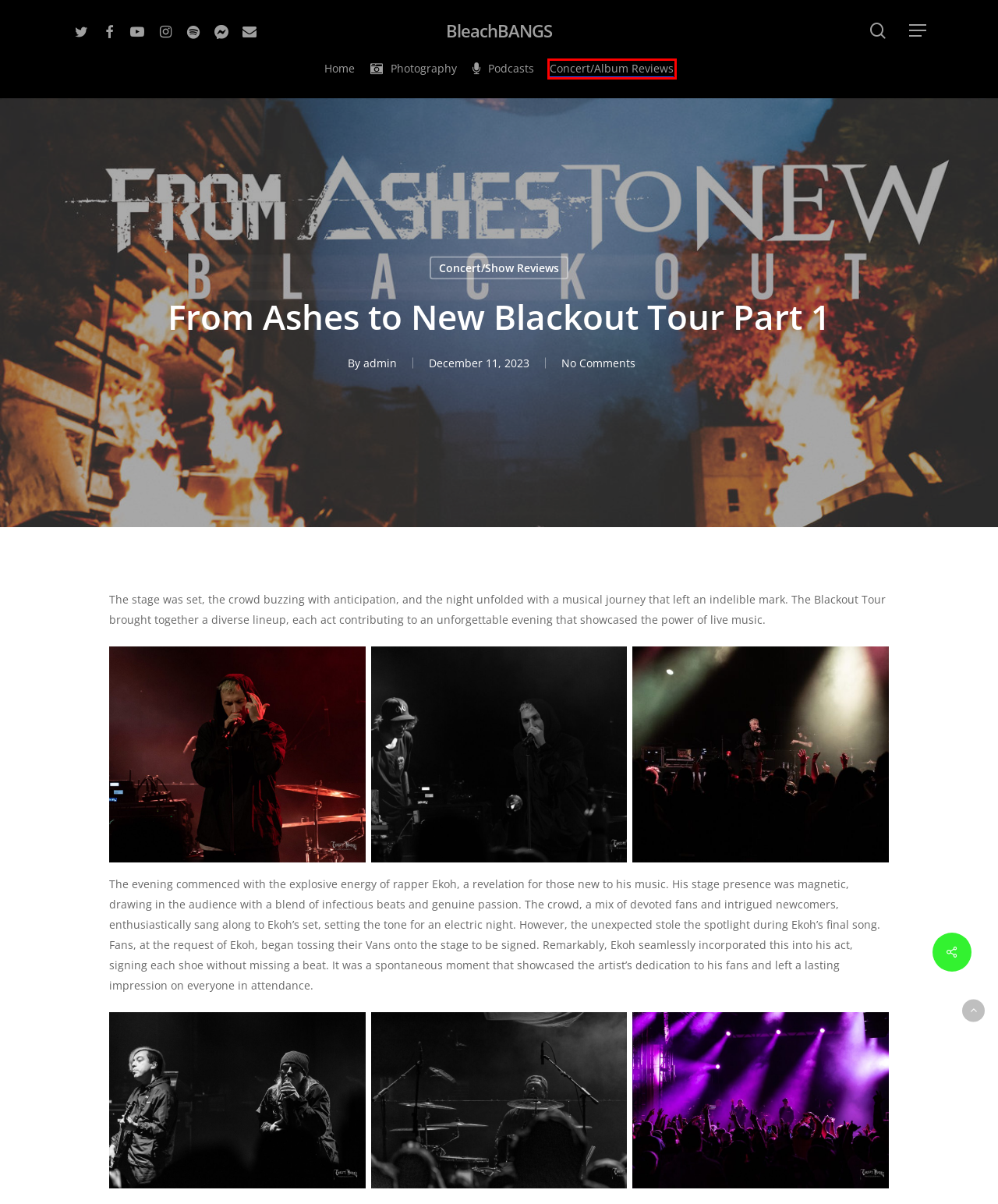Given a screenshot of a webpage with a red bounding box highlighting a UI element, determine which webpage description best matches the new webpage that appears after clicking the highlighted element. Here are the candidates:
A. The Velcro Pygmies 12/02/22 – BleachBANGS
B. Concert/Show Reviews – BleachBANGS
C. admin – BleachBANGS
D. American Jetset Love Kills EP – BleachBANGS
E. Podcasts – BleachBANGS
F. BleachBANGS
G. Plain White T’s Fired Up Tour 2024 – BleachBANGS
H. Christy Norris Photography – BleachBANGS

B